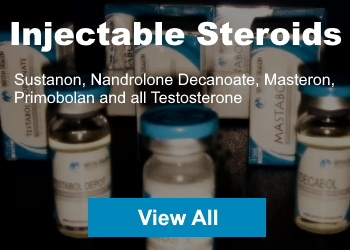Utilize the details in the image to thoroughly answer the following question: What type of setting is suggested by the background?

The background of the image suggests a professional setting, which enhances the credibility of the products showcased, implying a legitimate and trustworthy environment for the display of injectable steroids.